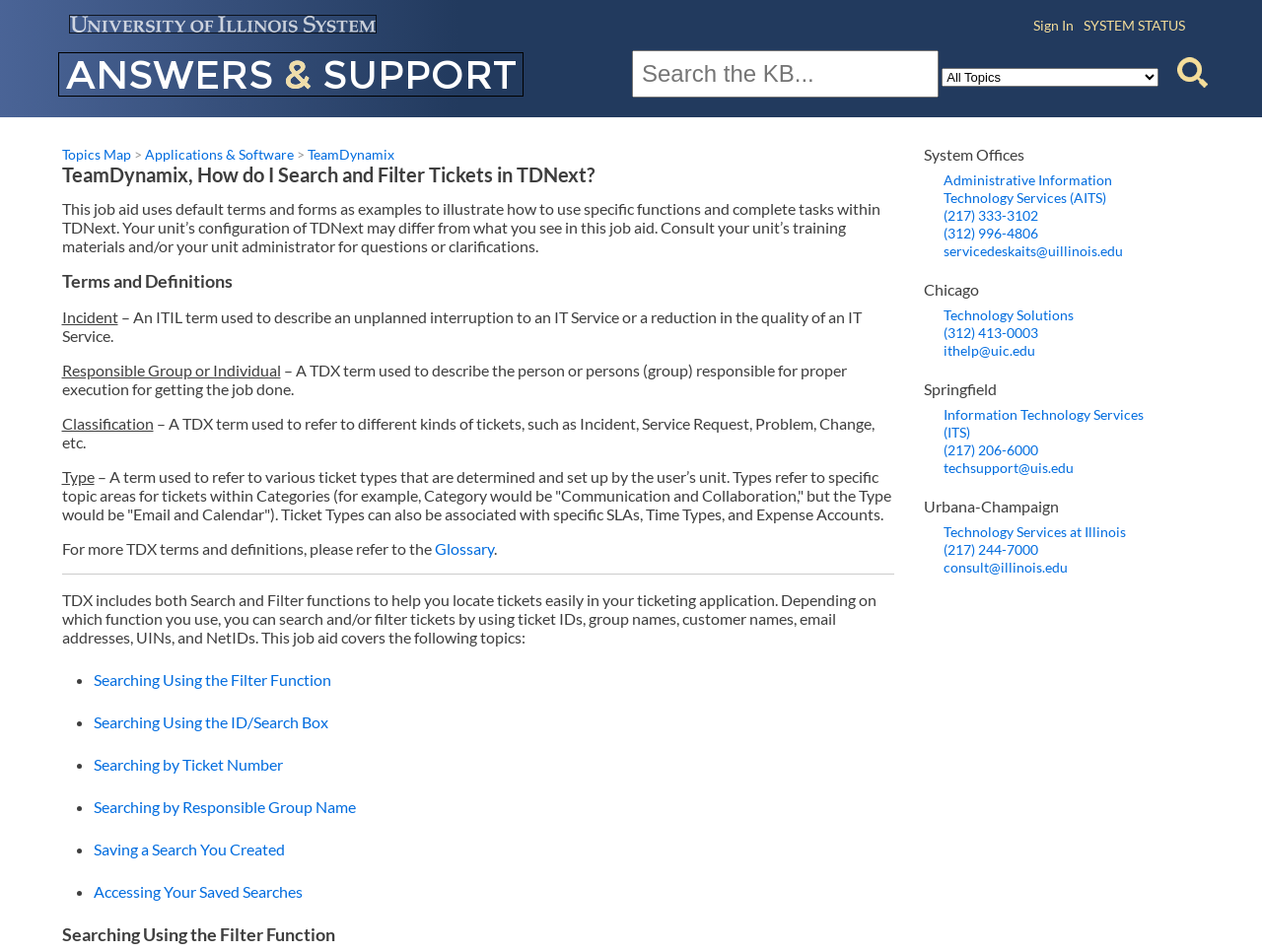From the element description 10 เว็บพนันออนไลน์ตรงไม่ผ่านเอเย่นต์ 2024 จาก GAOJING888, predict the bounding box coordinates of the UI element. The coordinates must be specified in the format (top-left x, top-left y, bottom-right x, bottom-right y) and should be within the 0 to 1 range.

None